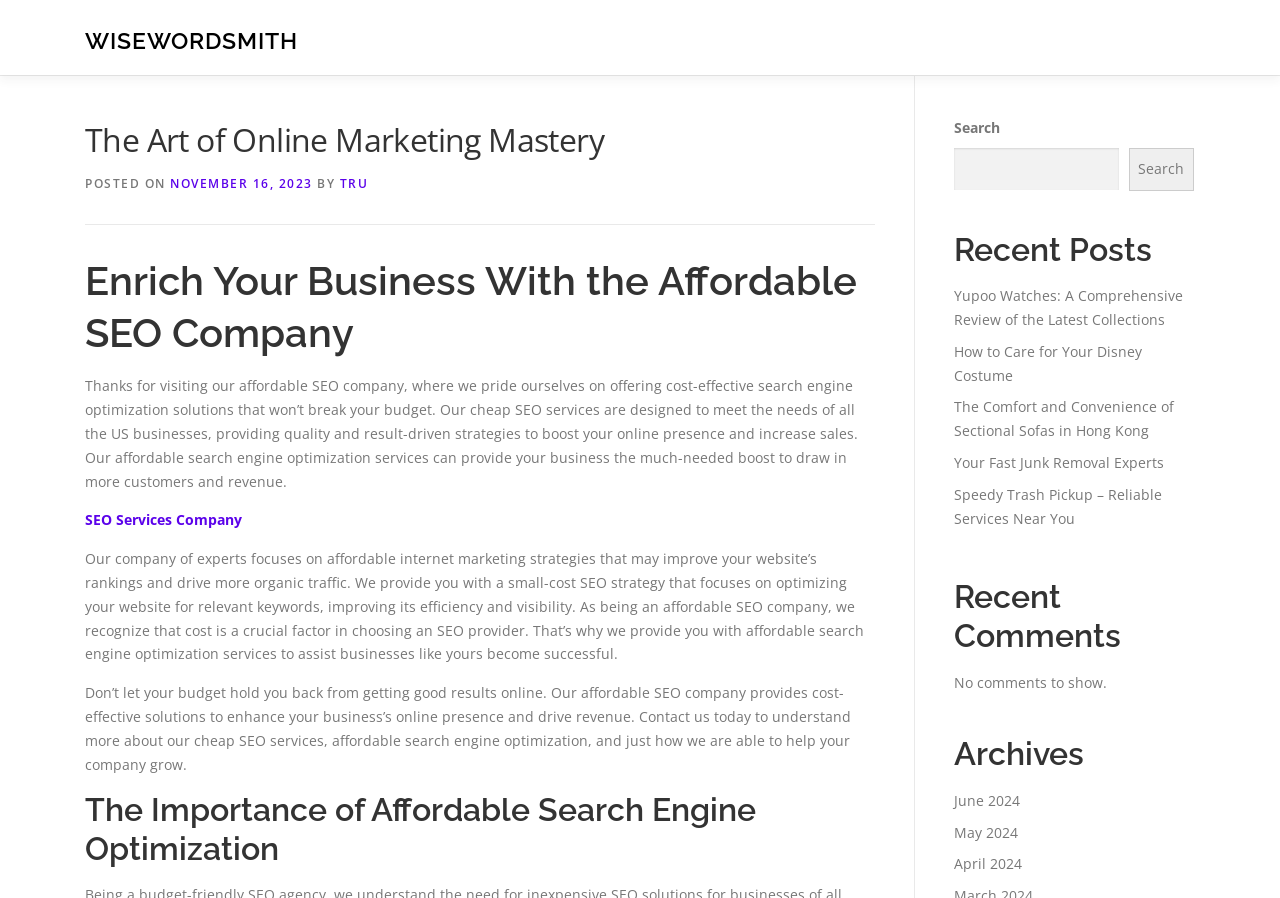What is the focus of the company's internet marketing strategies?
Give a detailed explanation using the information visible in the image.

The webpage mentions that the company's experts focus on 'affordable internet marketing strategies that may improve your website’s rankings and drive more organic traffic'. It also mentions that they provide a 'small-cost SEO strategy that focuses on optimizing your website for relevant keywords'. This suggests that the focus of the company's internet marketing strategies is on optimizing websites for relevant keywords.